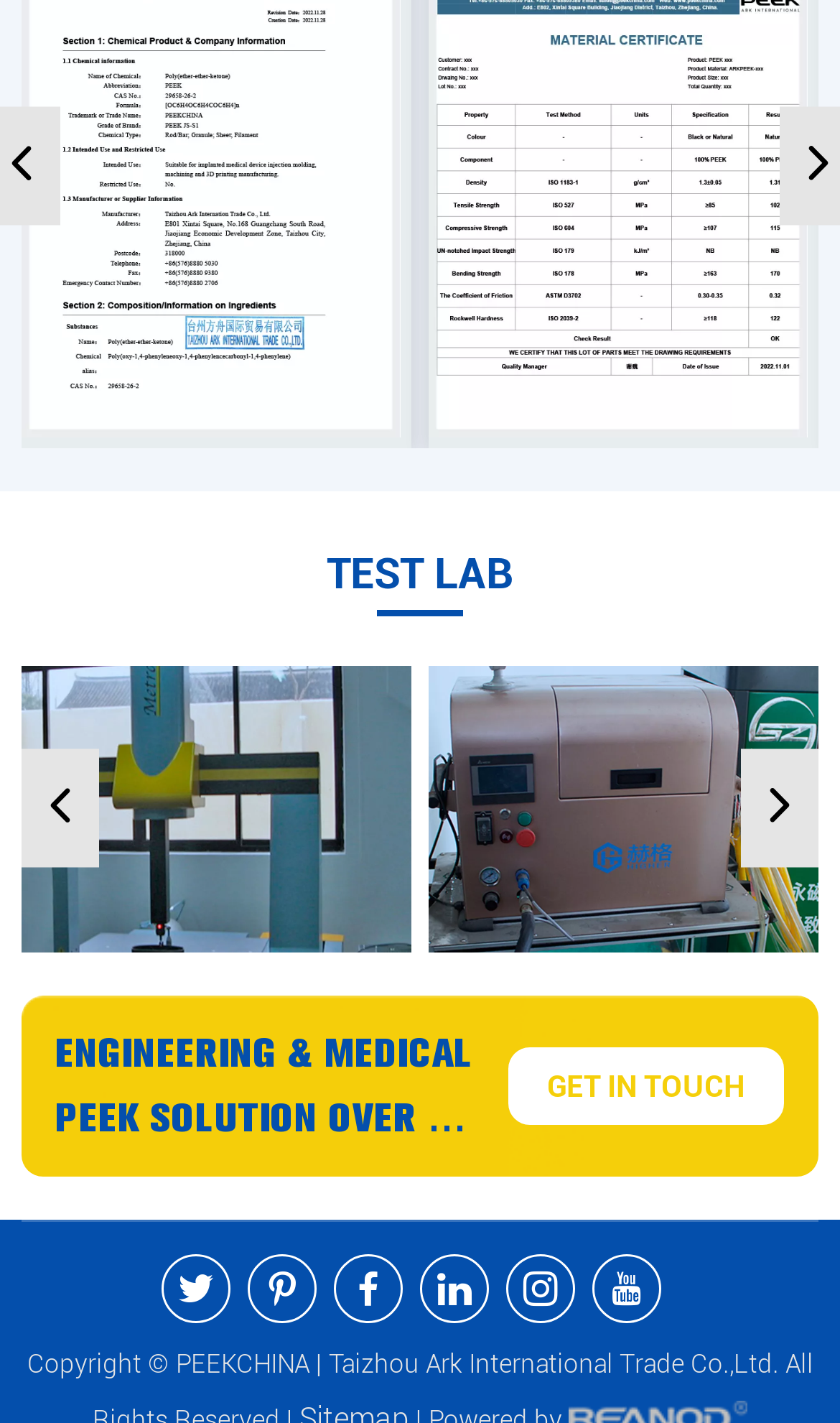Could you locate the bounding box coordinates for the section that should be clicked to accomplish this task: "View MTC Sample".

[0.697, 0.093, 0.774, 0.139]